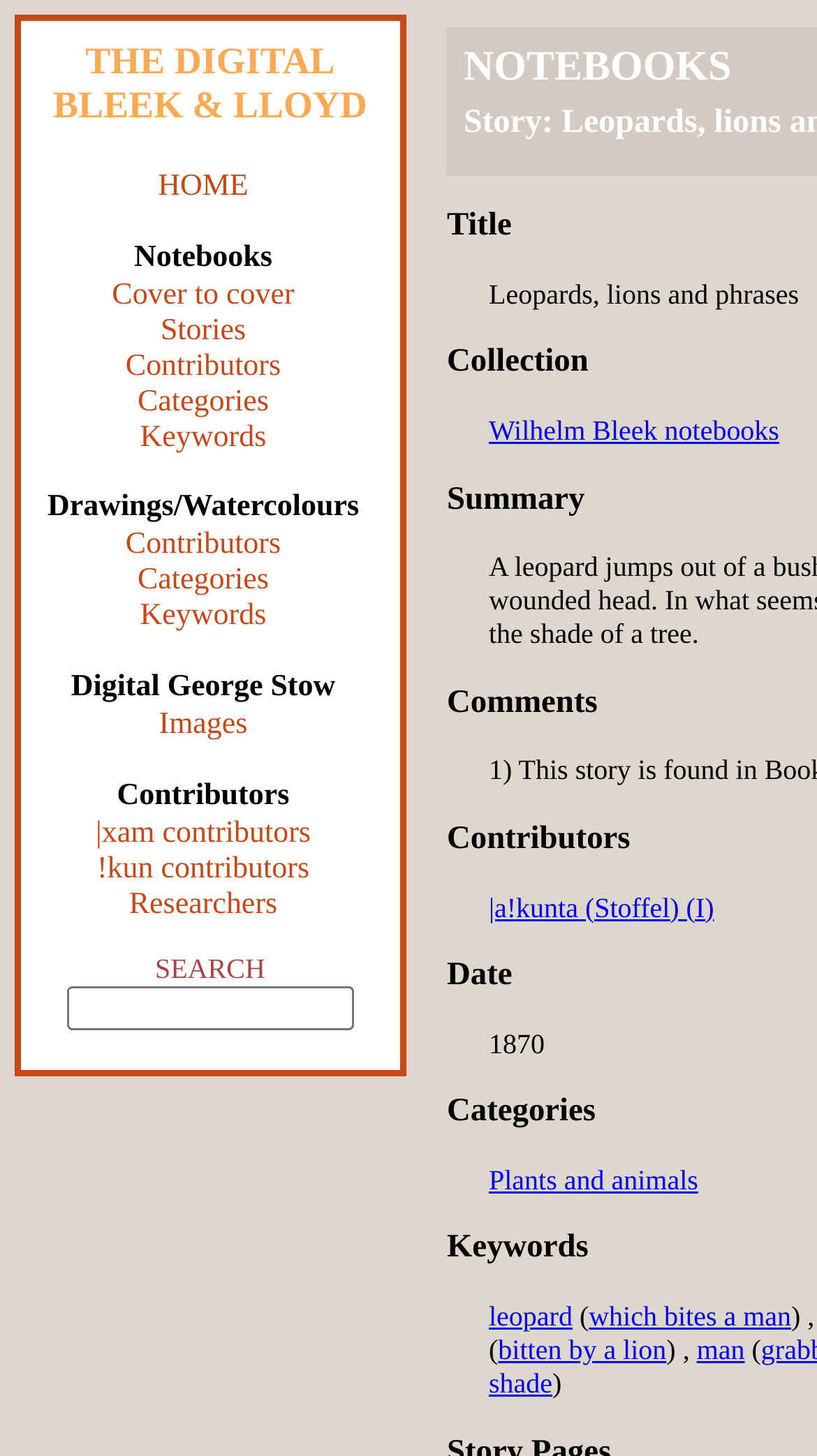Provide the text content of the webpage's main heading.

THE DIGITAL BLEEK & LLOYD